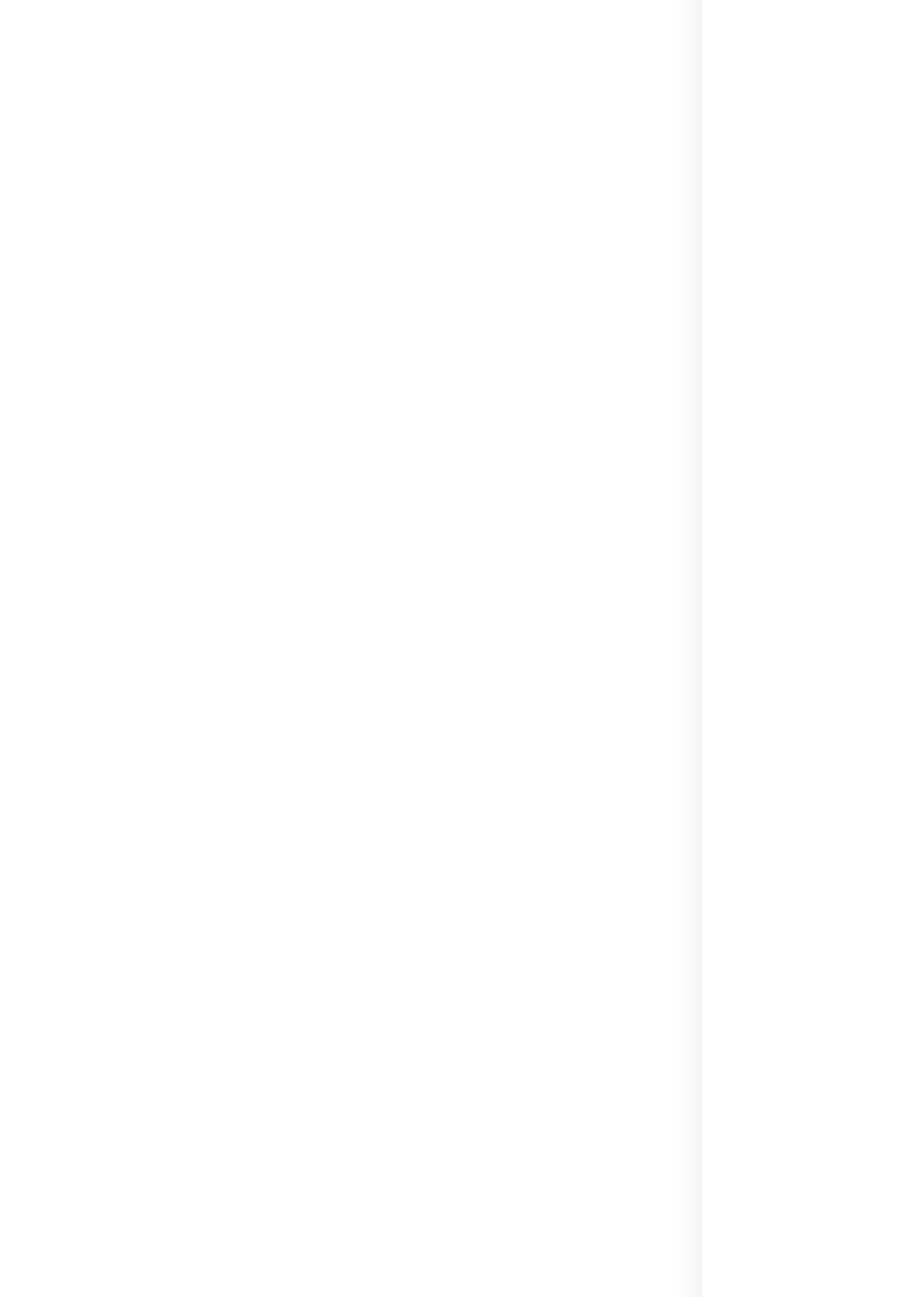What is the purpose of this webpage?
Look at the screenshot and respond with a single word or phrase.

Directory of links